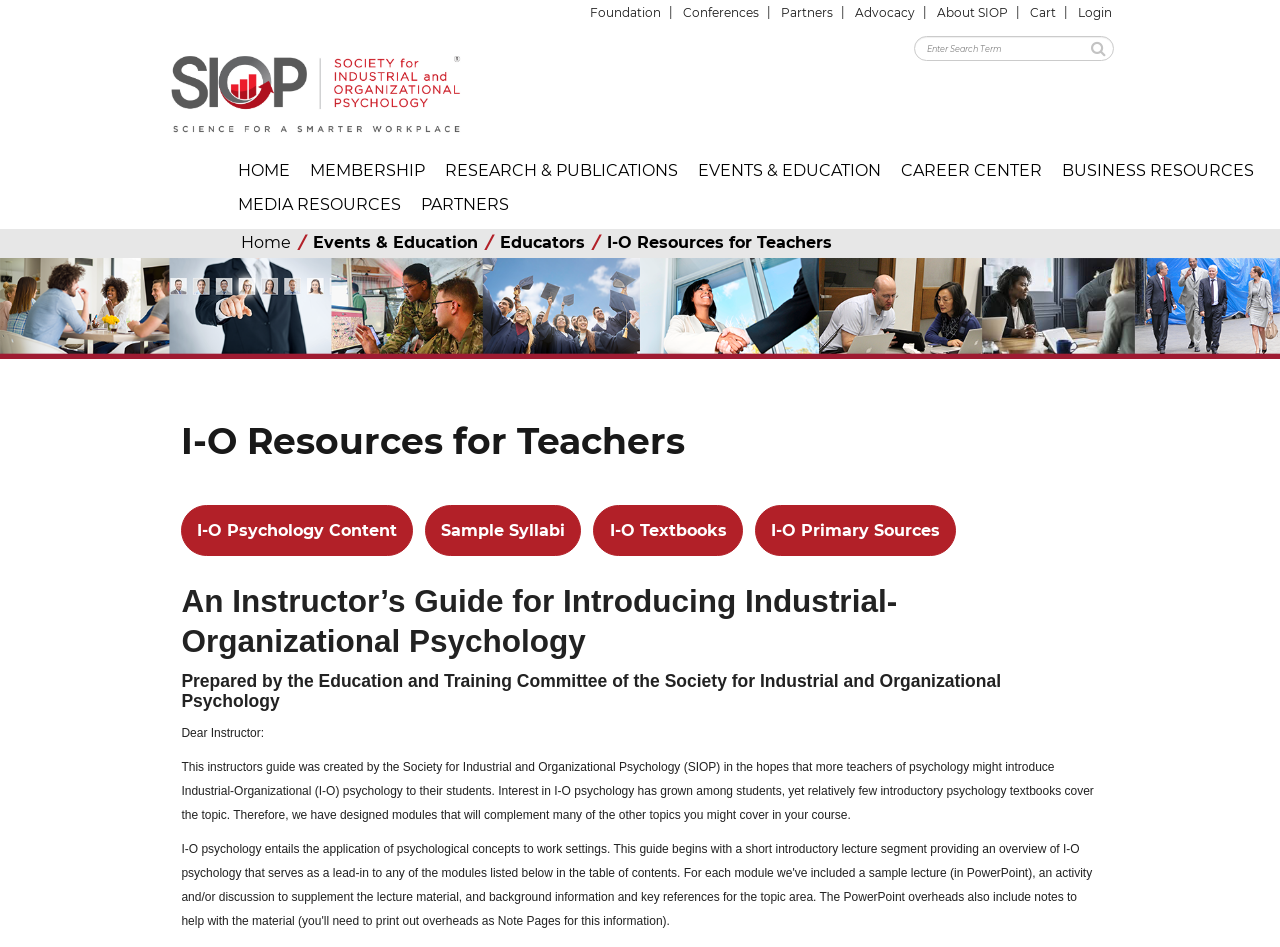Determine the bounding box coordinates for the area that needs to be clicked to fulfill this task: "Go to the 'Events & Education' page". The coordinates must be given as four float numbers between 0 and 1, i.e., [left, top, right, bottom].

[0.245, 0.246, 0.374, 0.266]